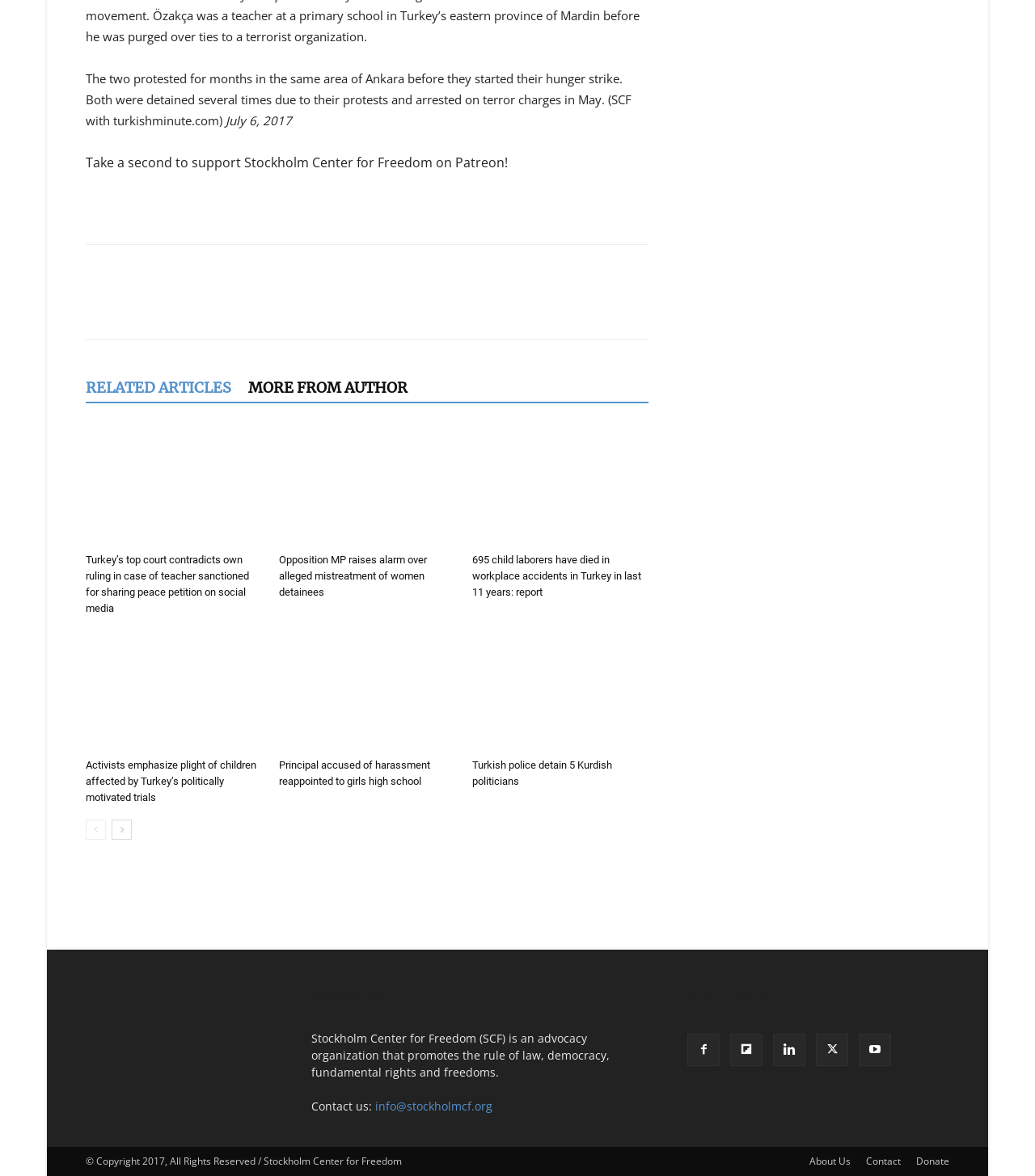Highlight the bounding box coordinates of the element that should be clicked to carry out the following instruction: "Follow Stockholm Center for Freedom on Facebook". The coordinates must be given as four float numbers ranging from 0 to 1, i.e., [left, top, right, bottom].

[0.664, 0.879, 0.695, 0.907]